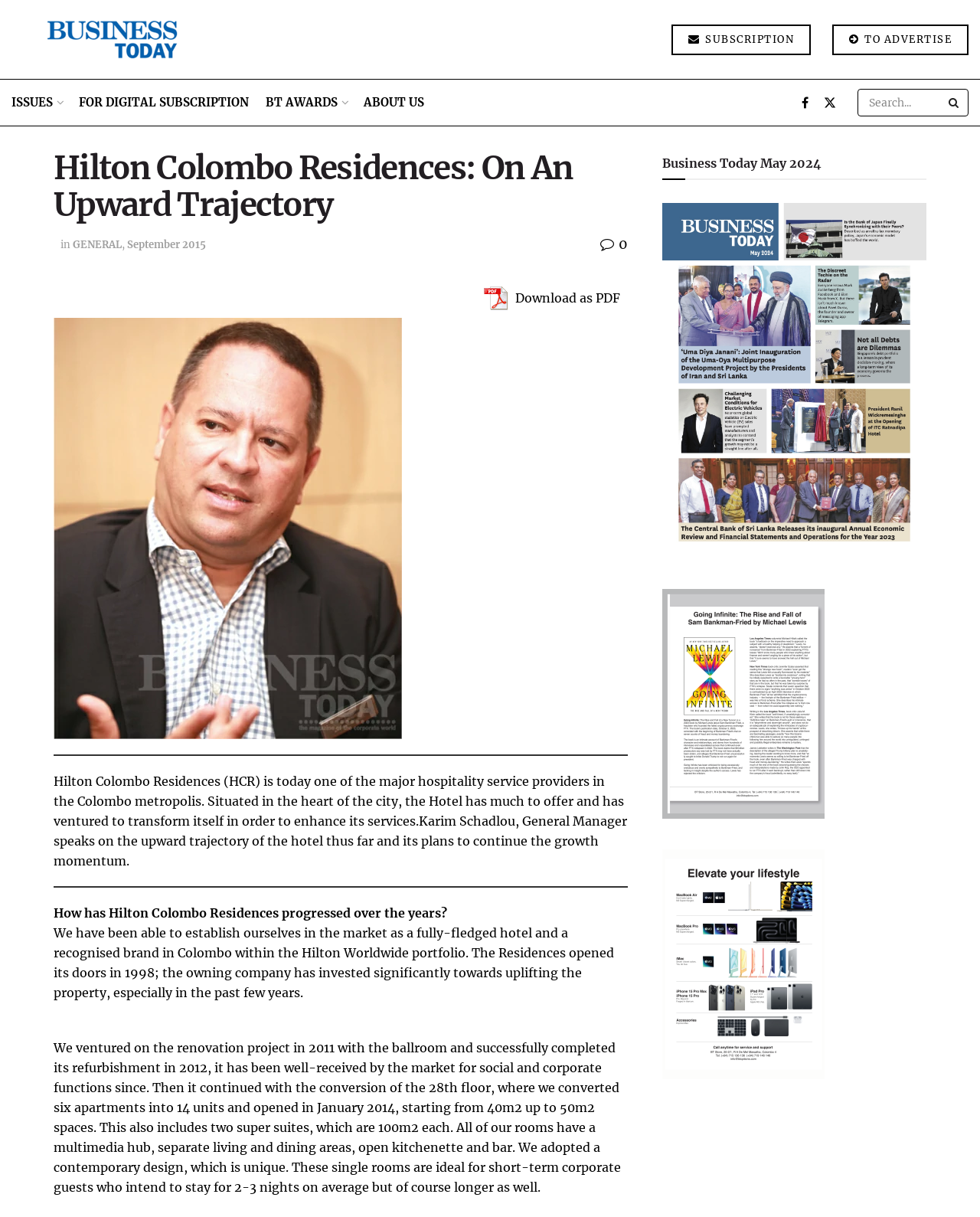Refer to the image and offer a detailed explanation in response to the question: What is the name of the hotel?

I found the answer by looking at the heading 'Hilton Colombo Residences: On An Upward Trajectory' and the StaticText 'Hilton Colombo Residences (HCR) is today one of the major hospitality service providers in the Colombo metropolis.' which both mention the name of the hotel.